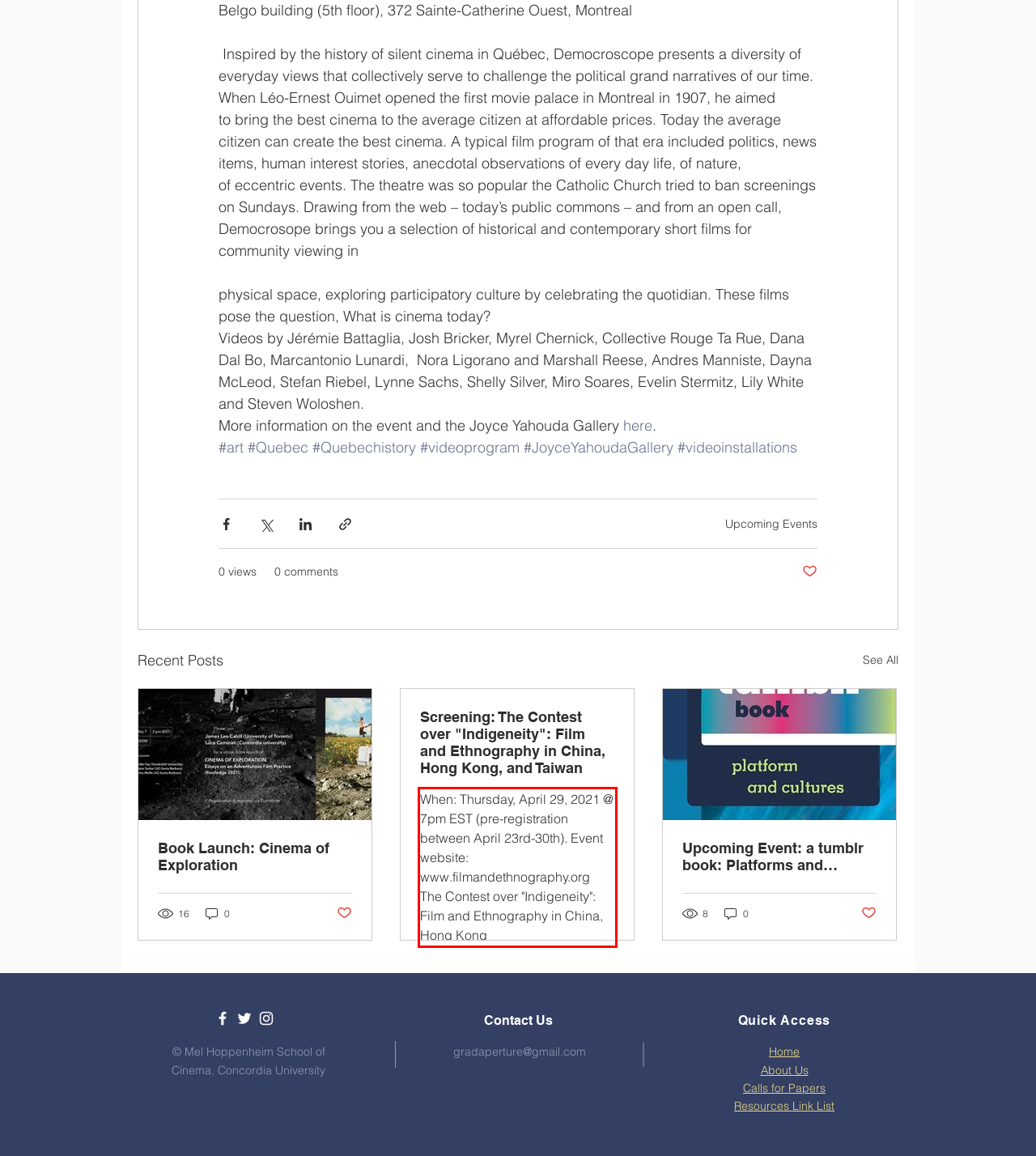Examine the webpage screenshot, find the red bounding box, and extract the text content within this marked area.

When: Thursday, April 29, 2021 @ 7pm EST (pre-registration between April 23rd-30th). Event website: www.filmandethnography.org The Contest over "Indigeneity": Film and Ethnography in China, Hong Kong